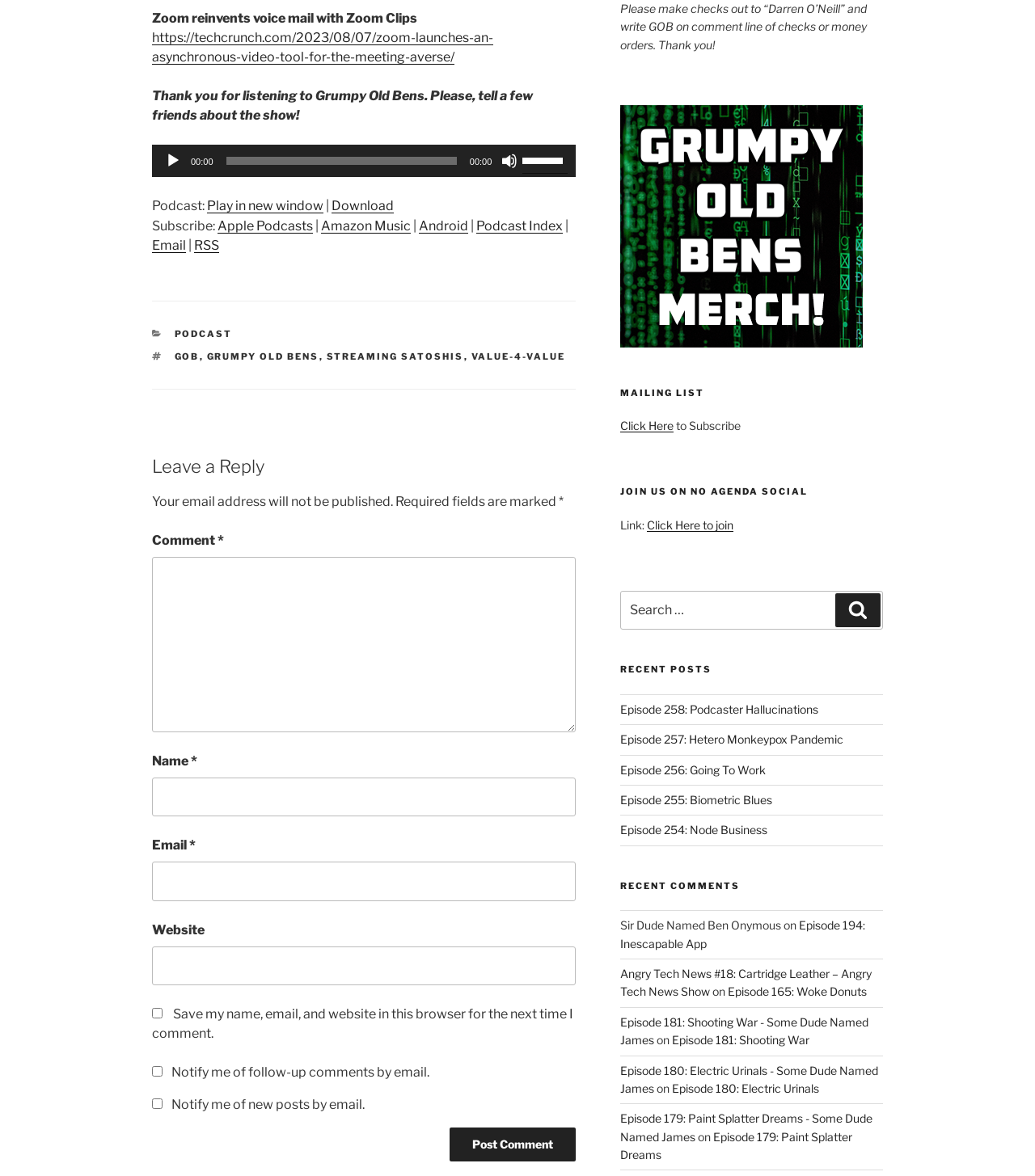Based on the element description: "parent_node: Name * name="author"", identify the UI element and provide its bounding box coordinates. Use four float numbers between 0 and 1, [left, top, right, bottom].

[0.147, 0.661, 0.556, 0.694]